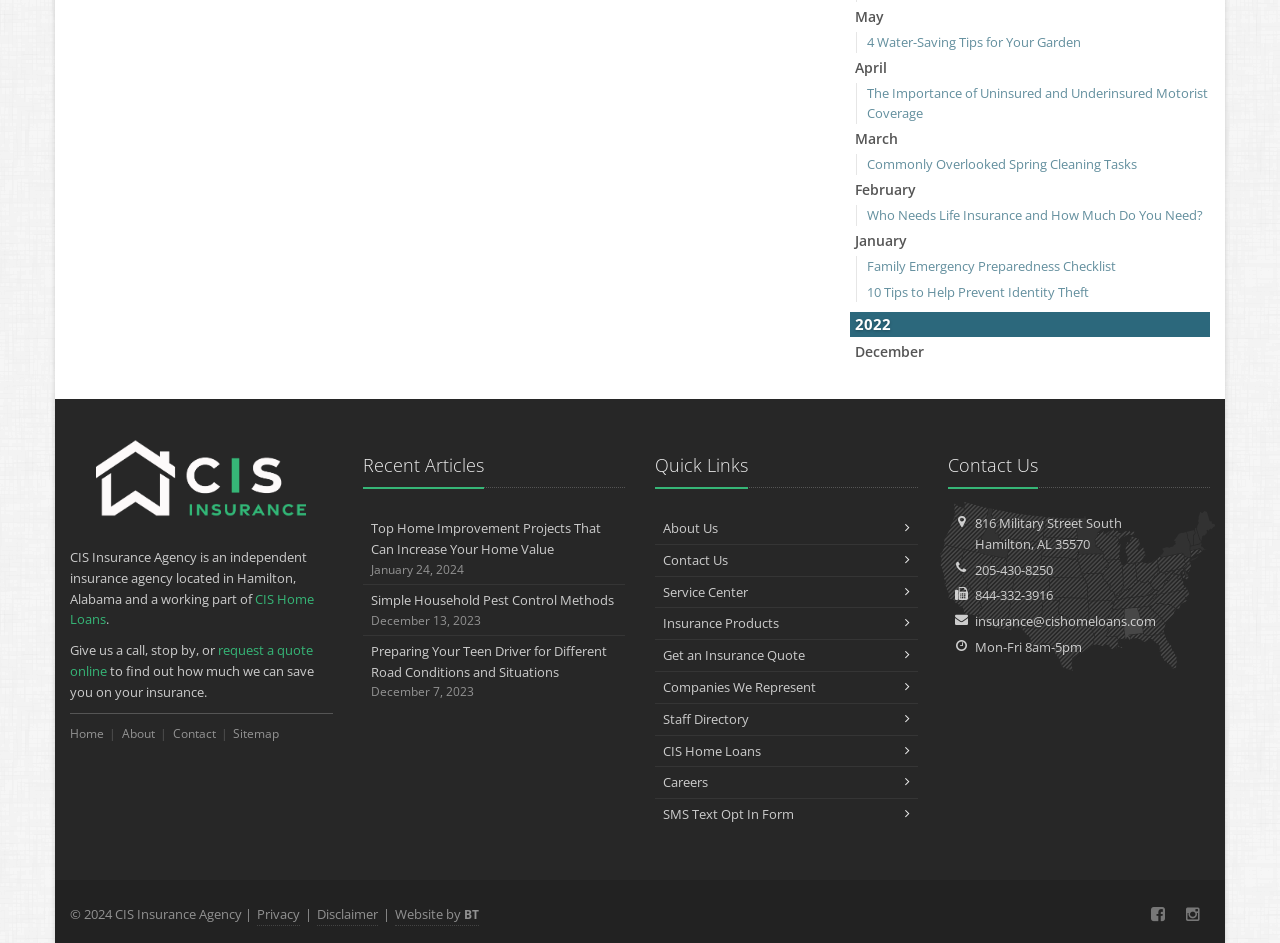Please mark the clickable region by giving the bounding box coordinates needed to complete this instruction: "Visit CIS Insurance Agency homepage".

[0.055, 0.466, 0.26, 0.548]